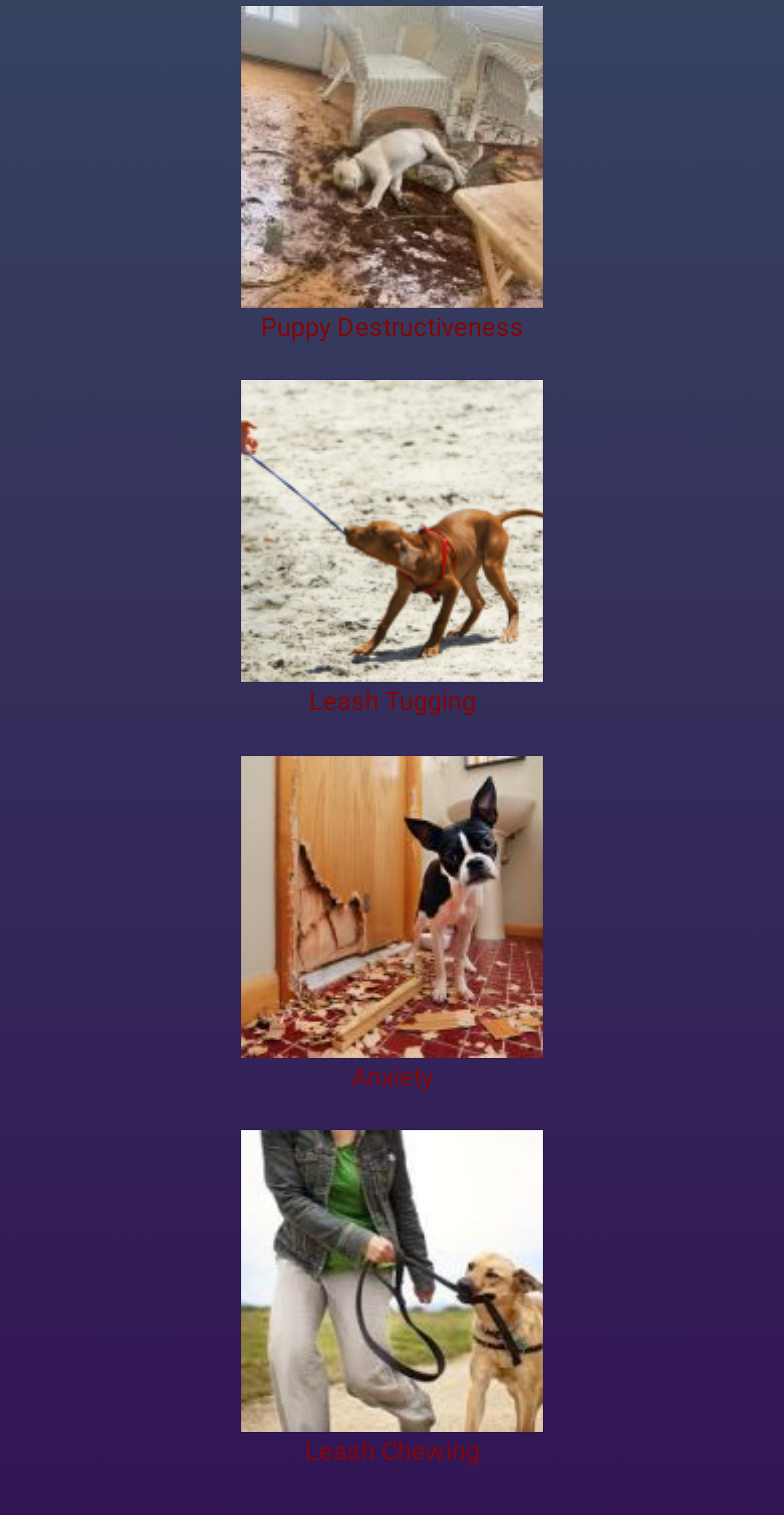Identify the bounding box coordinates for the UI element described as follows: "aria-describedby="gallery-1-6386"". Ensure the coordinates are four float numbers between 0 and 1, formatted as [left, top, right, bottom].

[0.308, 0.003, 0.692, 0.203]